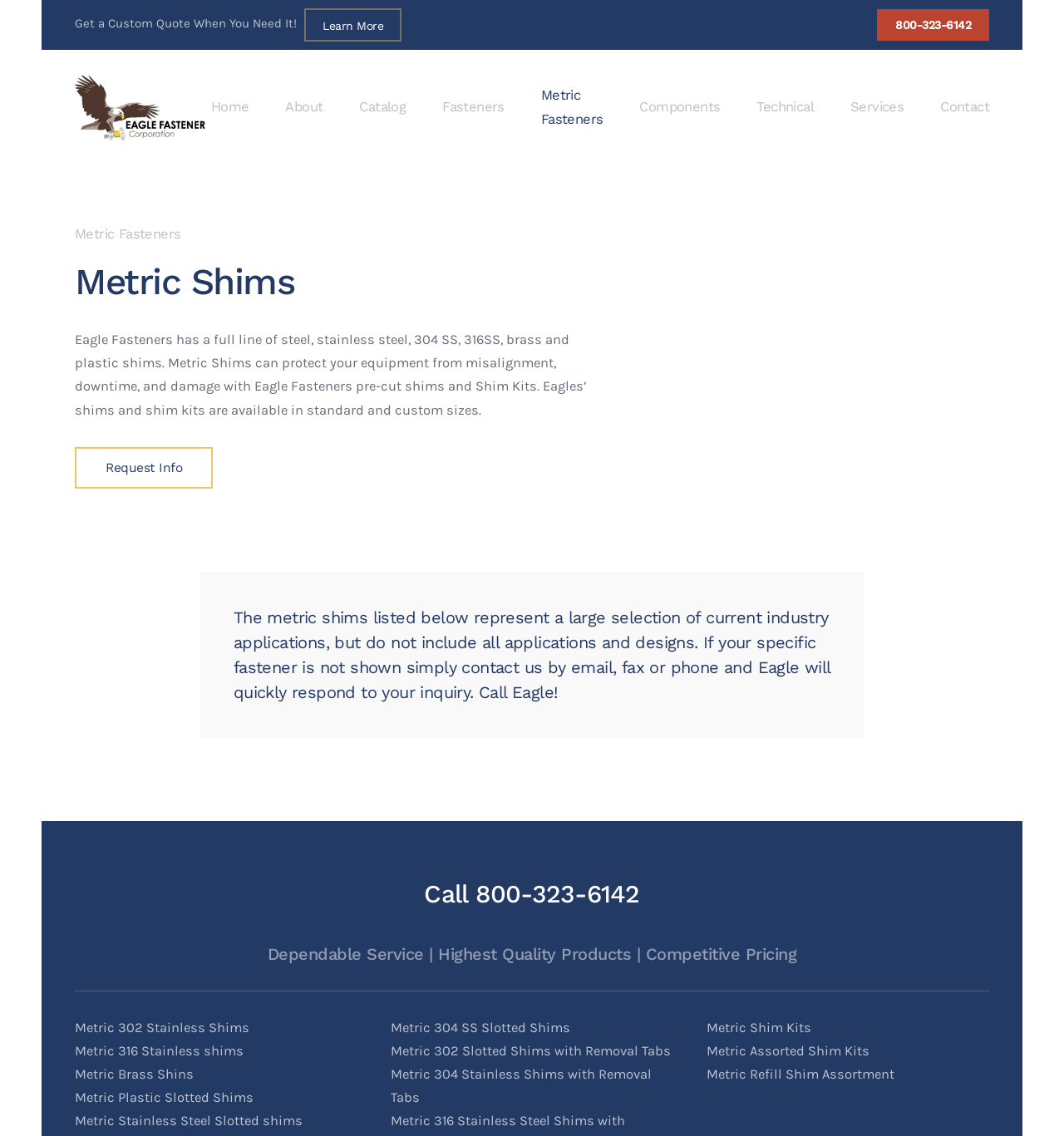Using the description "Home", predict the bounding box of the relevant HTML element.

[0.198, 0.058, 0.234, 0.131]